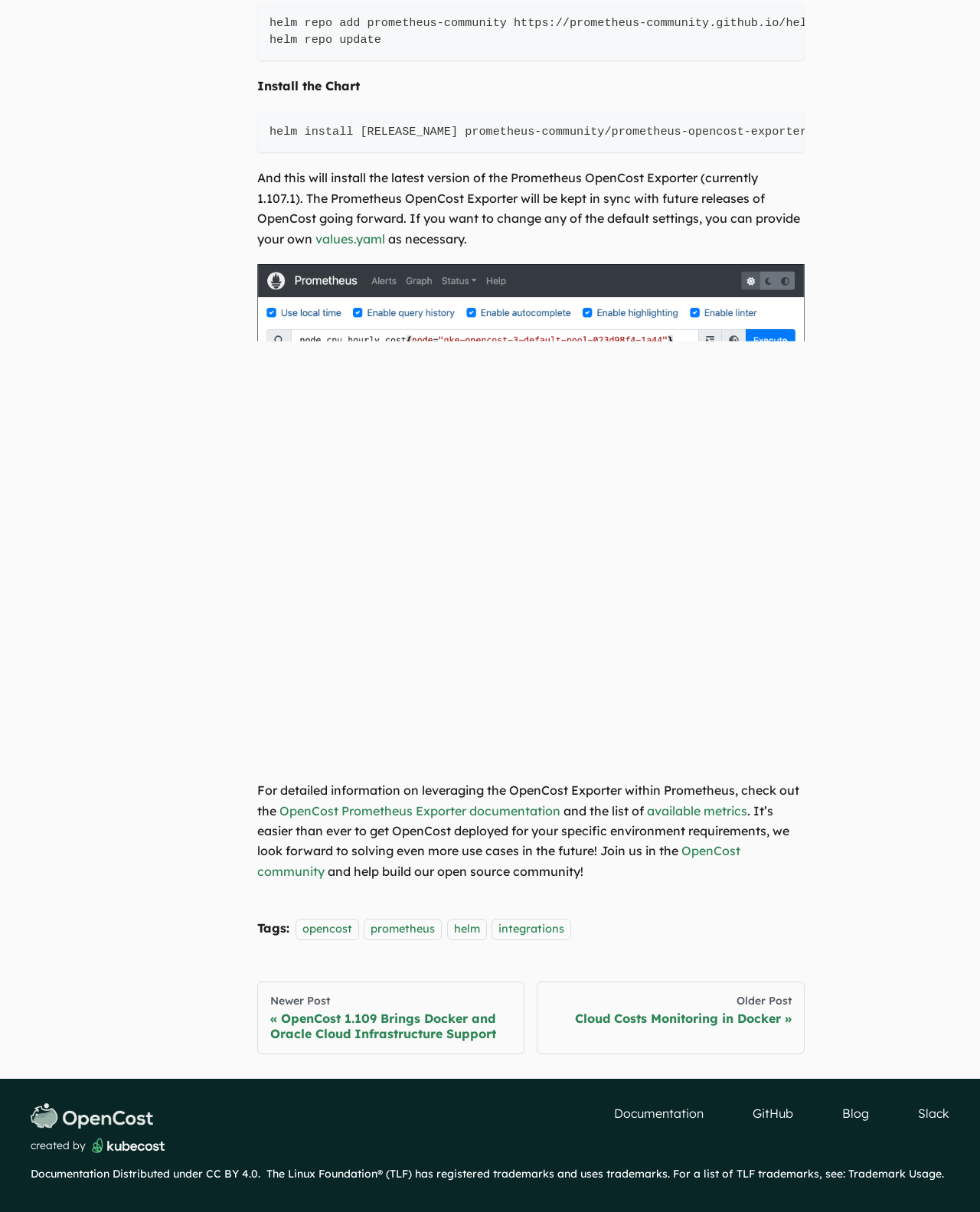Determine the bounding box for the UI element described here: "OpenCost Prometheus Exporter documentation".

[0.285, 0.662, 0.572, 0.675]